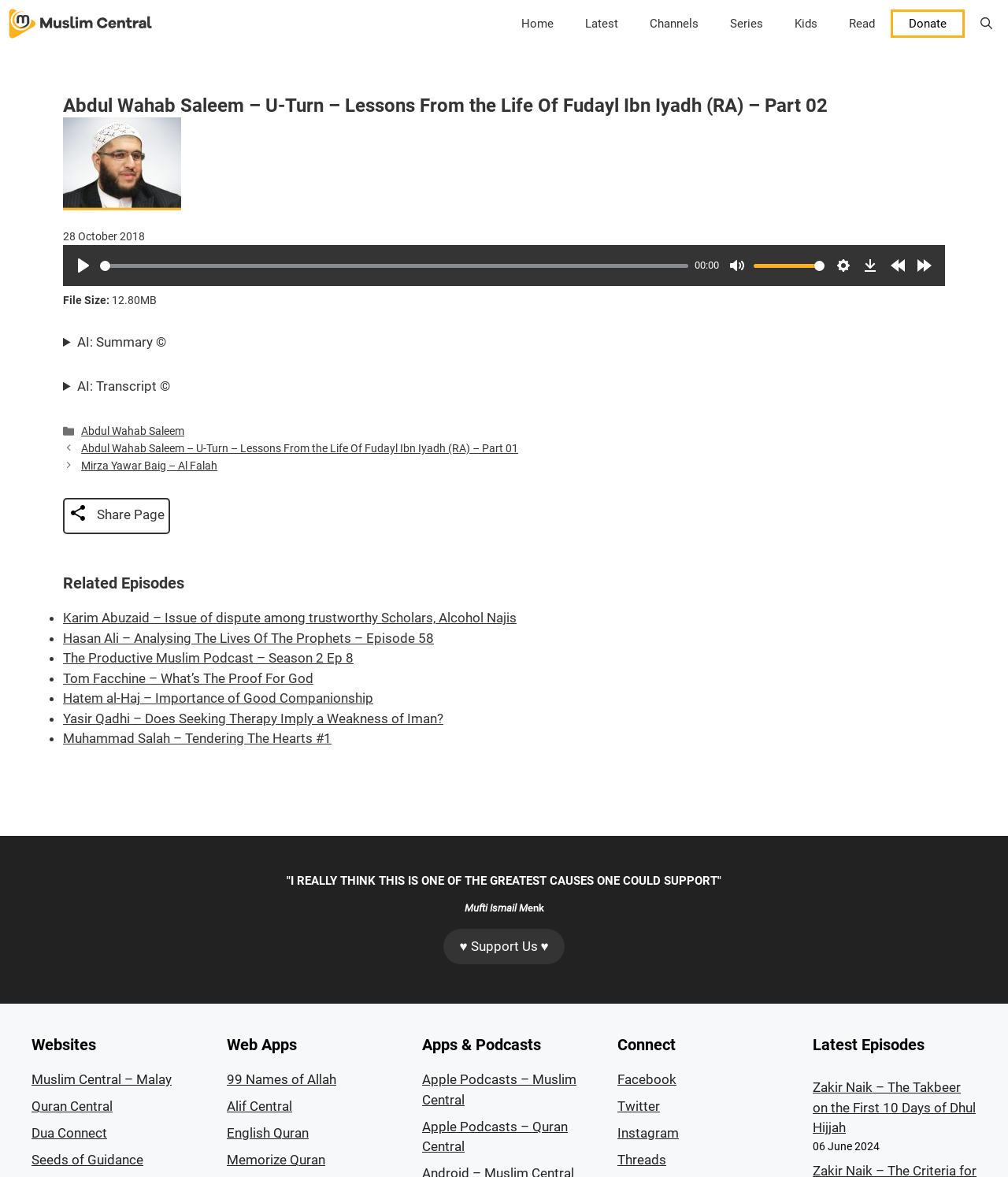Extract the main heading text from the webpage.

Abdul Wahab Saleem – U-Turn – Lessons From the Life Of Fudayl Ibn Iyadh (RA) – Part 02